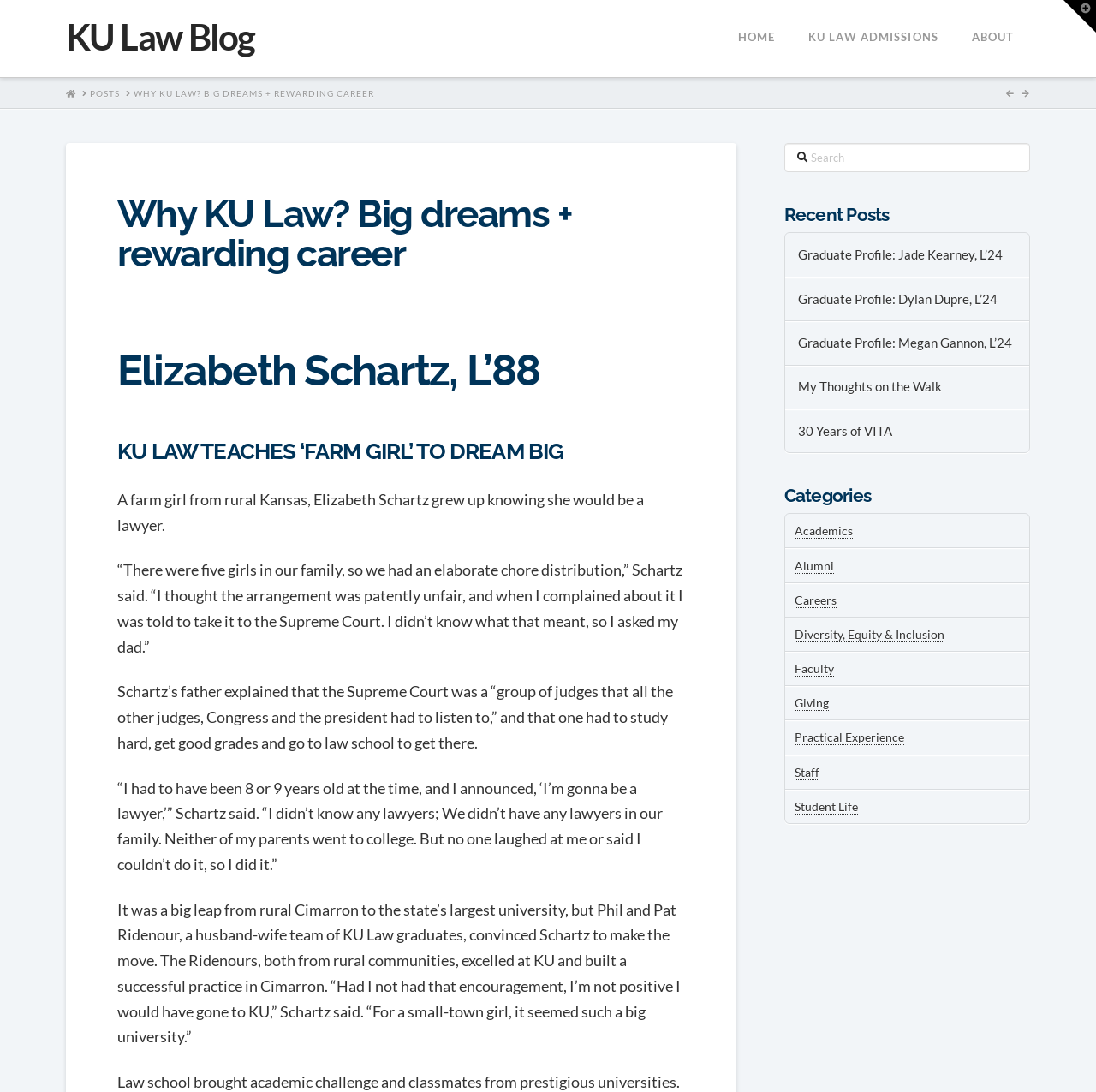Please locate the bounding box coordinates of the region I need to click to follow this instruction: "Read the 'Recent Posts' section".

[0.715, 0.188, 0.94, 0.205]